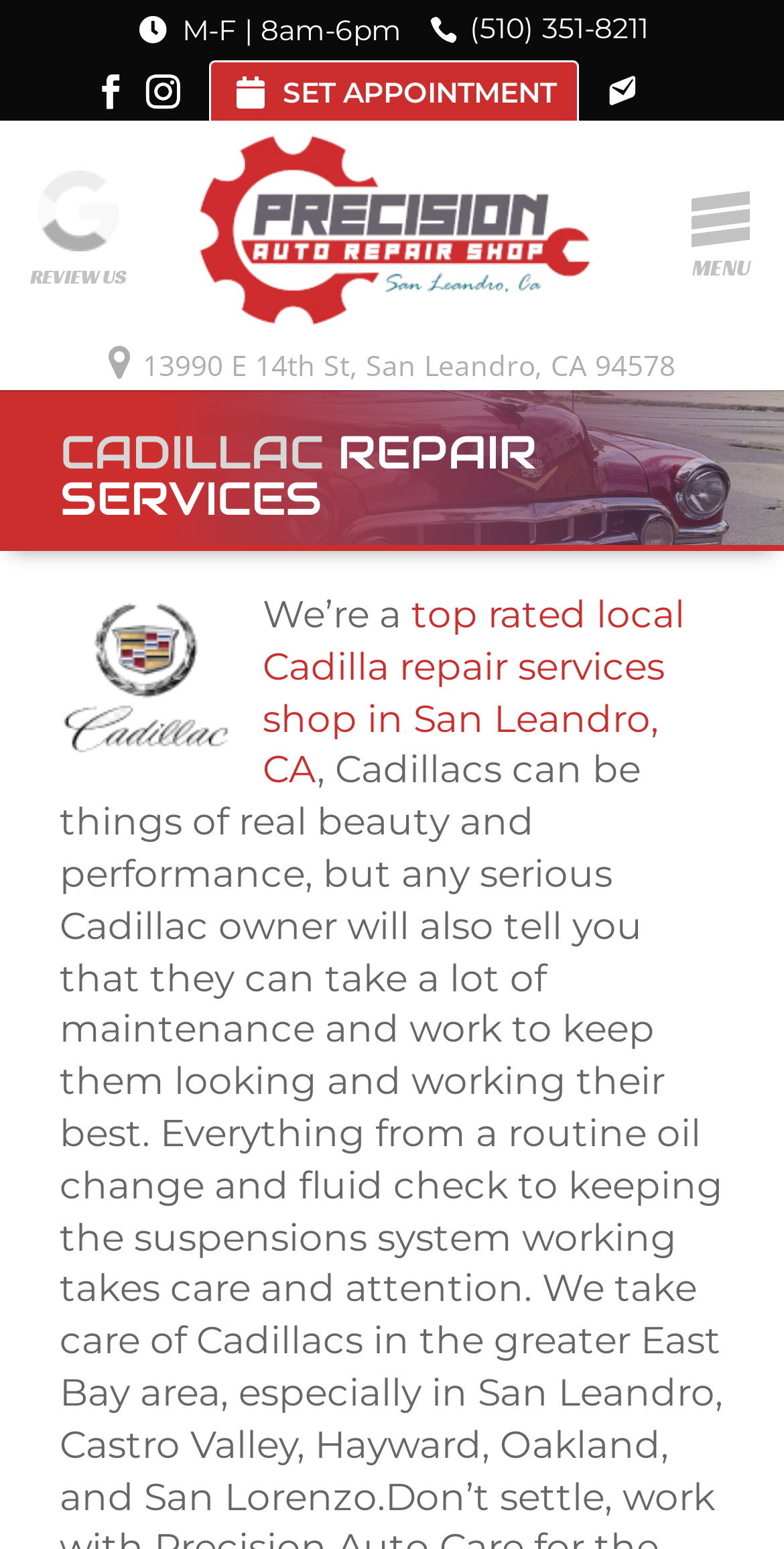Please provide the bounding box coordinates for the element that needs to be clicked to perform the instruction: "Set an appointment". The coordinates must consist of four float numbers between 0 and 1, formatted as [left, top, right, bottom].

[0.265, 0.039, 0.737, 0.078]